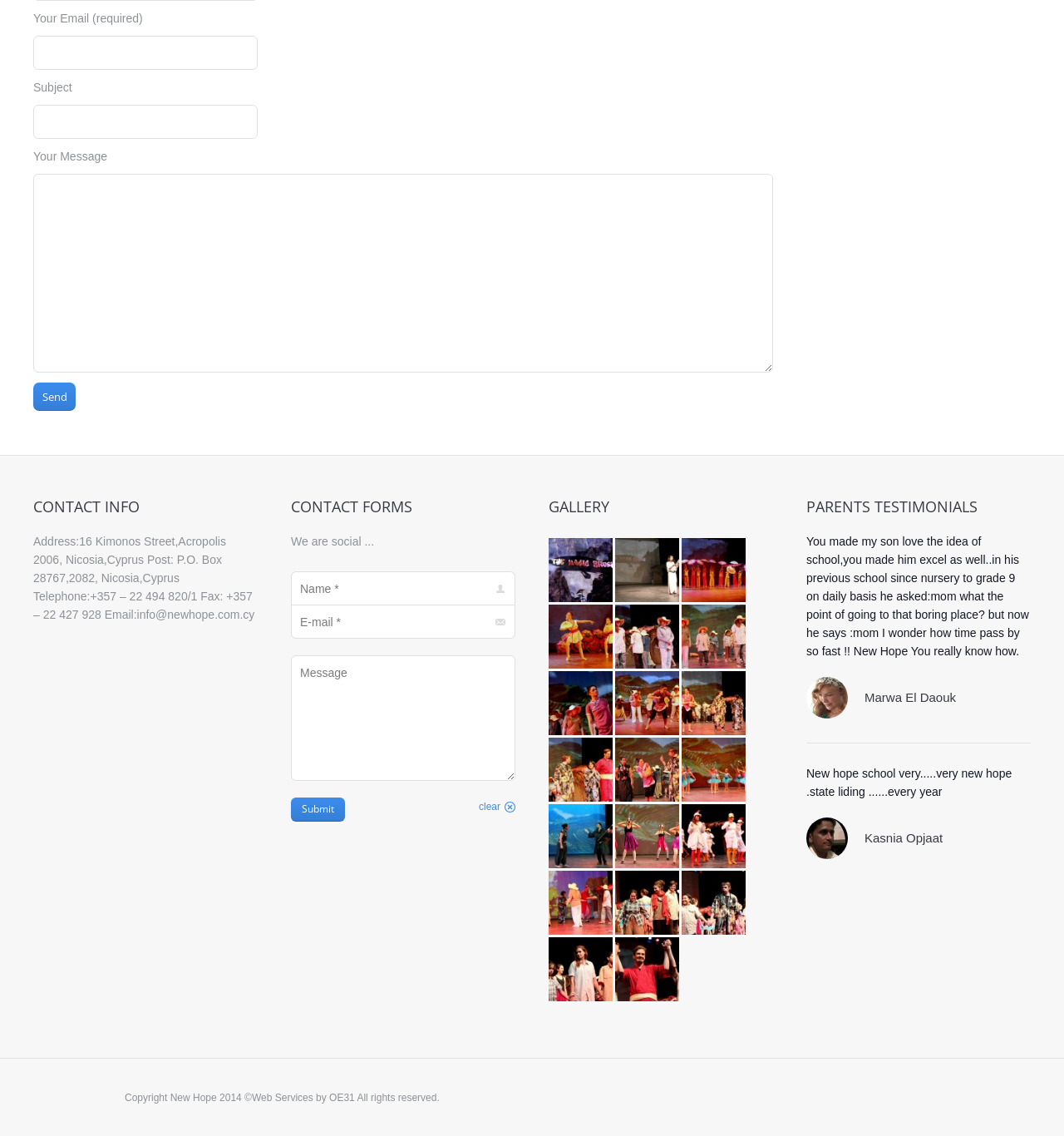Based on the image, please respond to the question with as much detail as possible:
What is the purpose of the contact form?

The contact form is used to send a message to the school, which includes fields for the user's email, subject, and message.